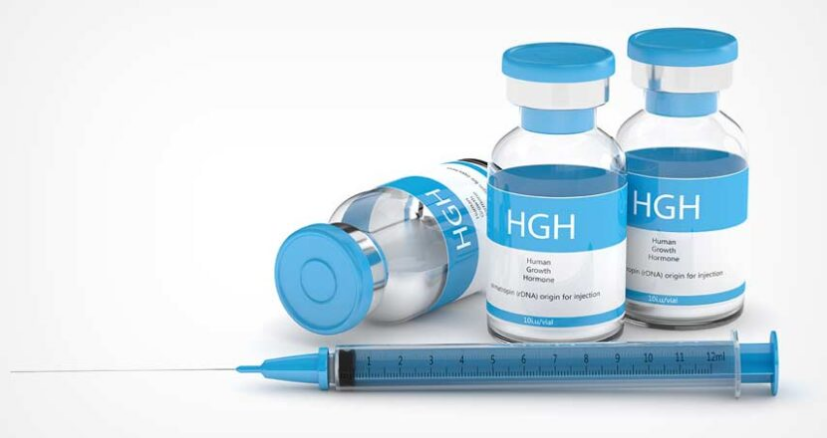What is the purpose of the syringe in the image?
Look at the image and construct a detailed response to the question.

The syringe is prominently positioned in the image, suggesting that it is used for administering the Human Growth Hormone, which is further supported by the fact that the vials are designed for injectable use.